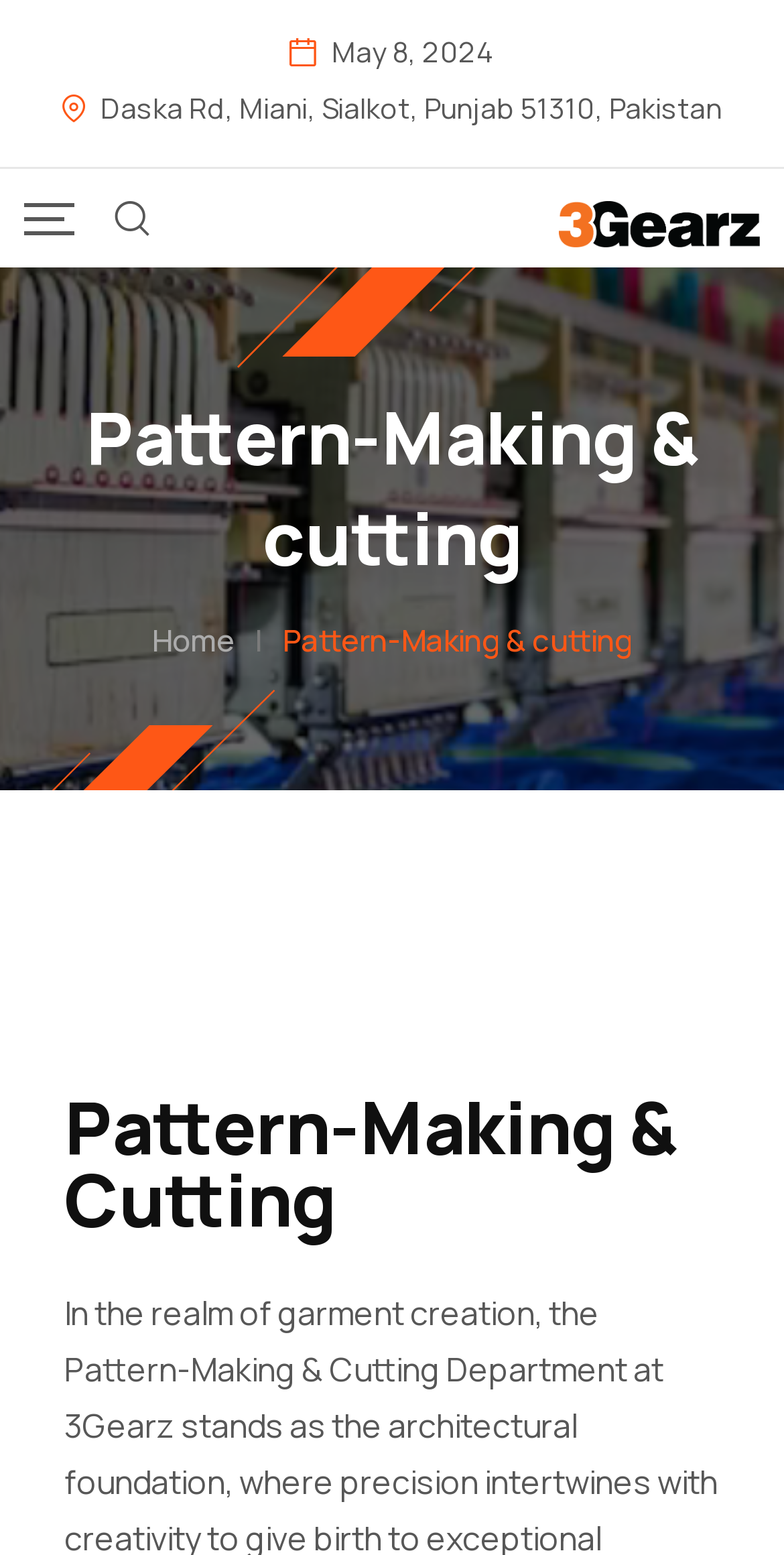Answer the question in a single word or phrase:
How many navigation links are there on the top section?

2